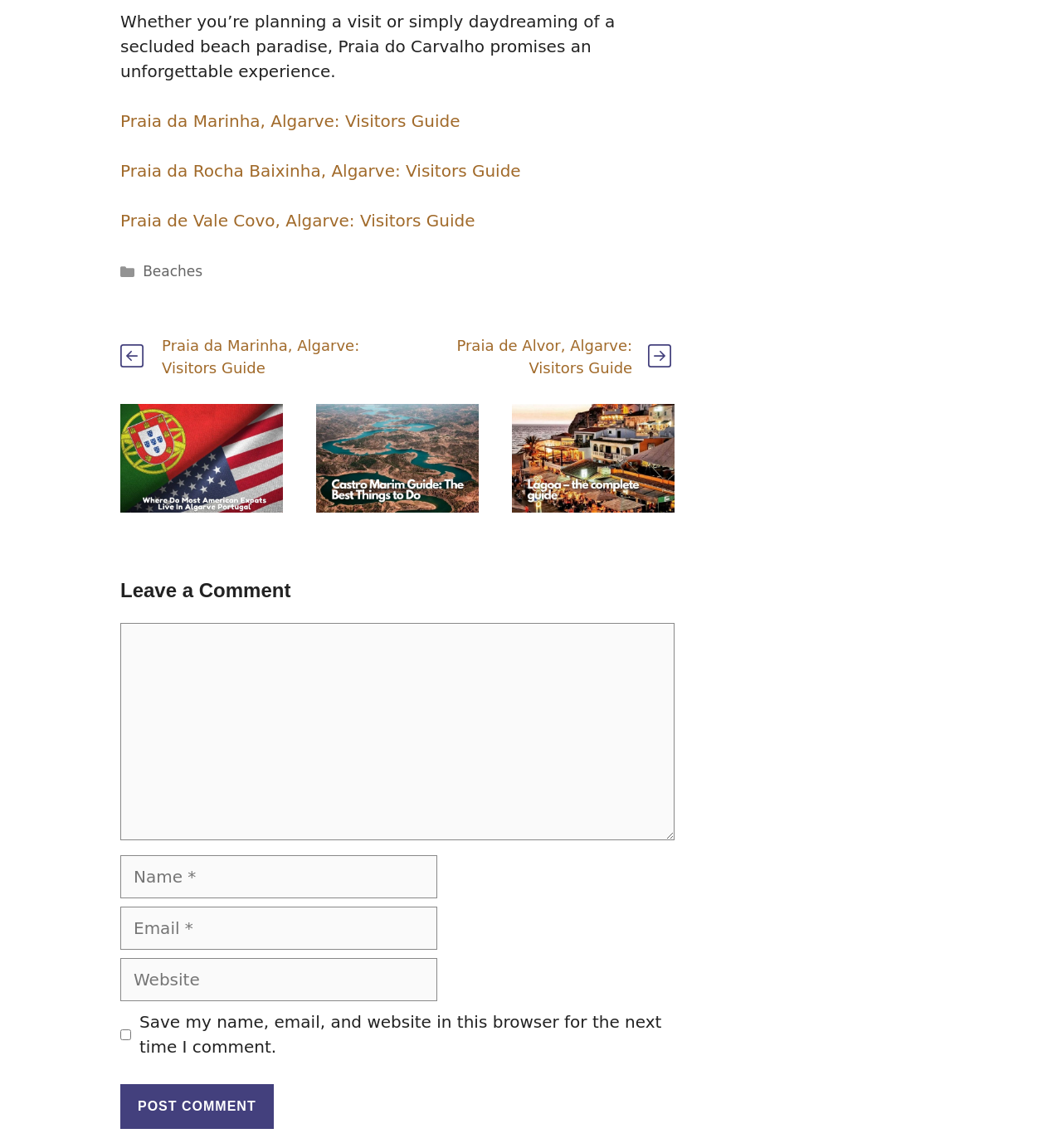Please identify the bounding box coordinates of the clickable area that will allow you to execute the instruction: "Read about Where Do Most American Expats Live In Algarve Portugal".

[0.113, 0.427, 0.266, 0.444]